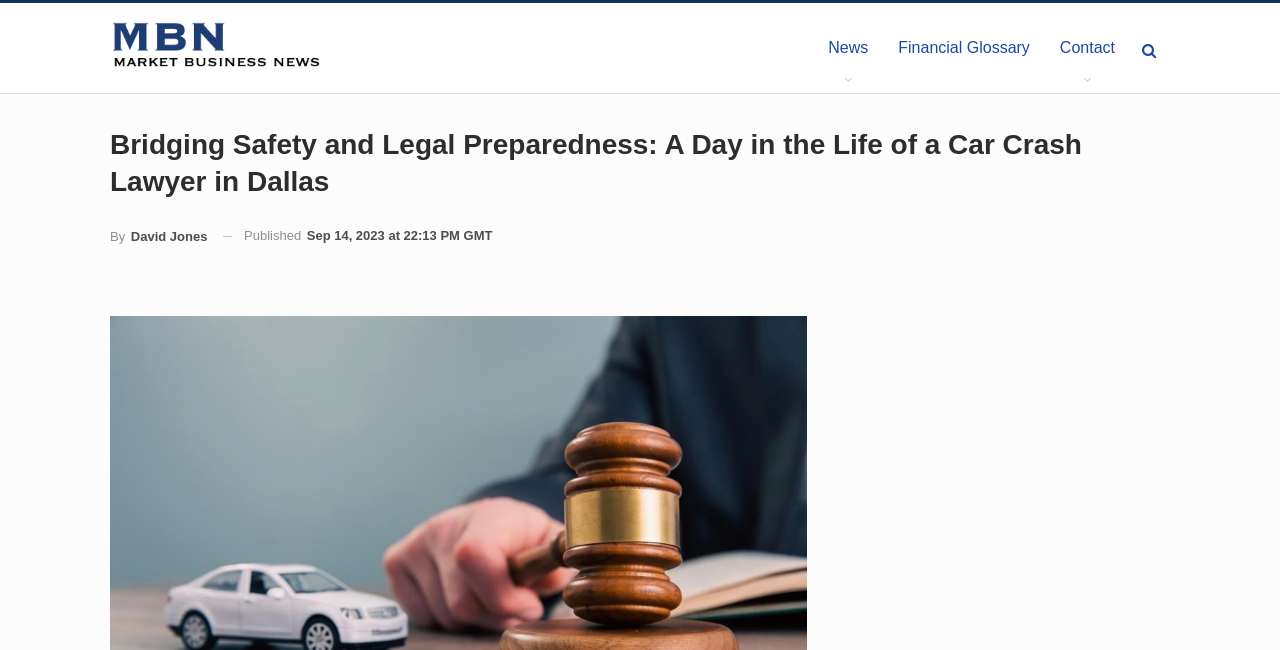Who is the author of the article?
Look at the image and answer with only one word or phrase.

David Jones